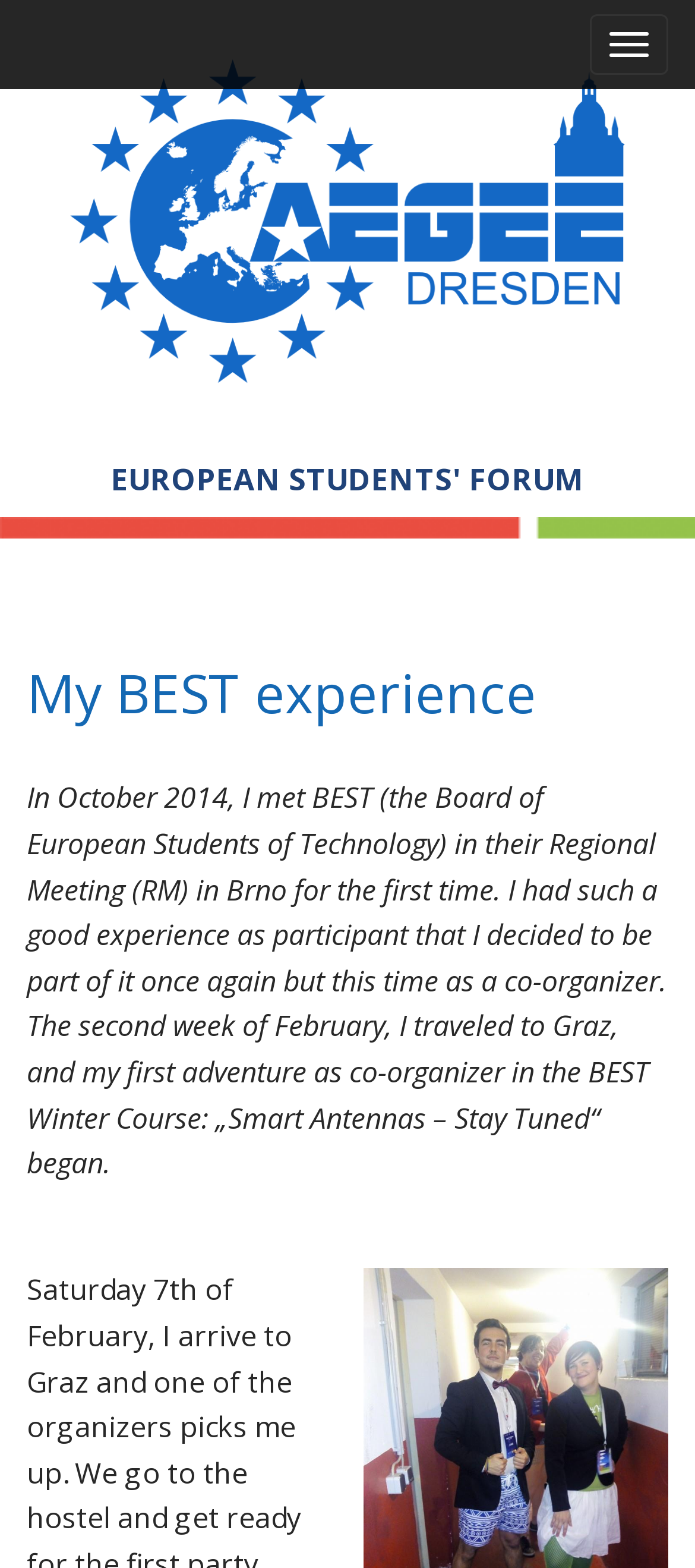Determine and generate the text content of the webpage's headline.

My BEST experience